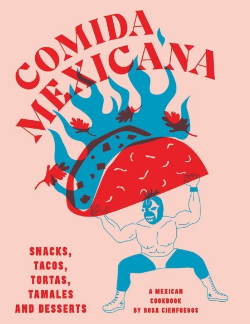Answer the question with a single word or phrase: 
What is the wrestler lifting?

A giant taco